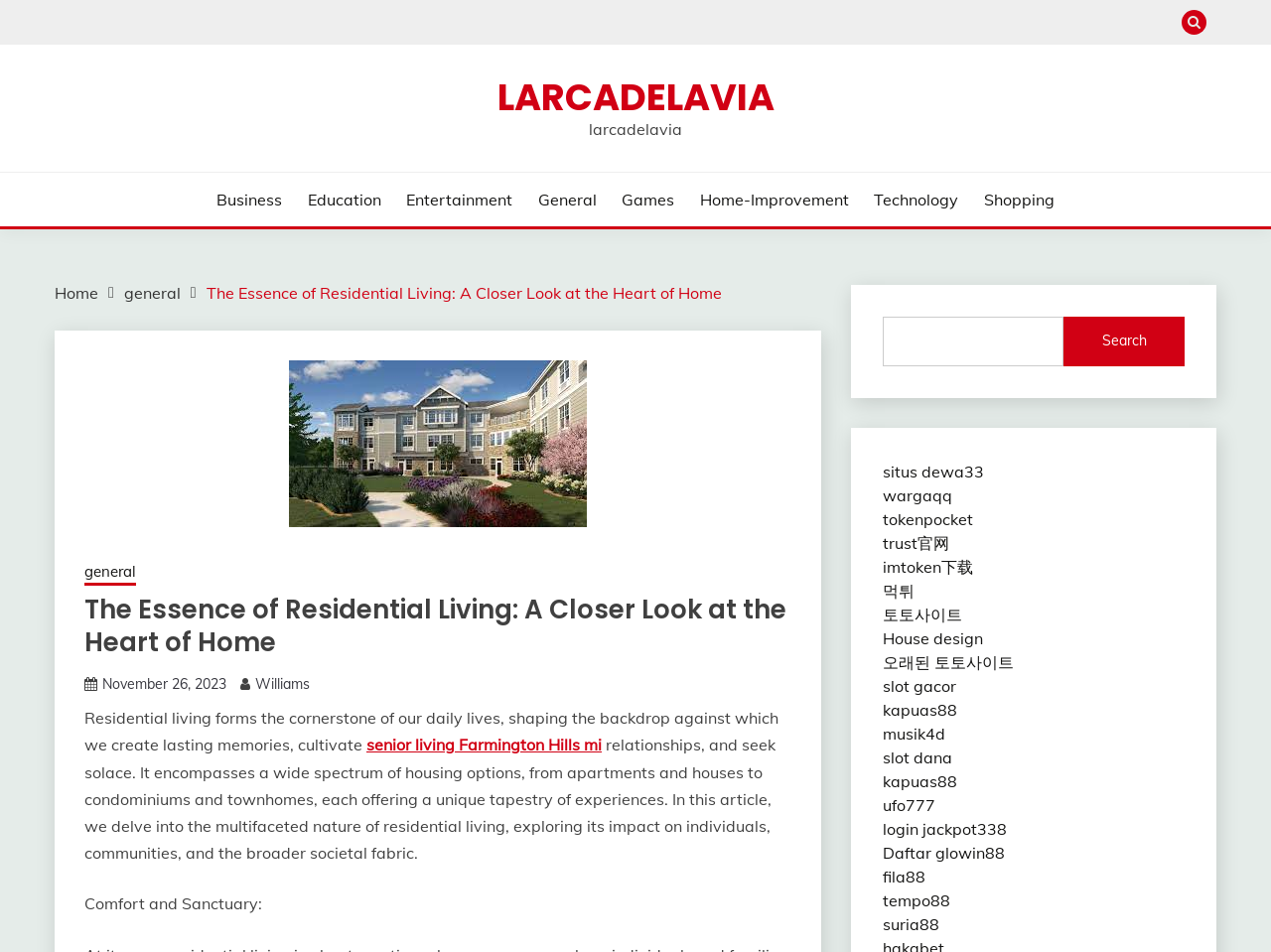Predict the bounding box coordinates for the UI element described as: "senior living Farmington Hills mi". The coordinates should be four float numbers between 0 and 1, presented as [left, top, right, bottom].

[0.288, 0.772, 0.473, 0.793]